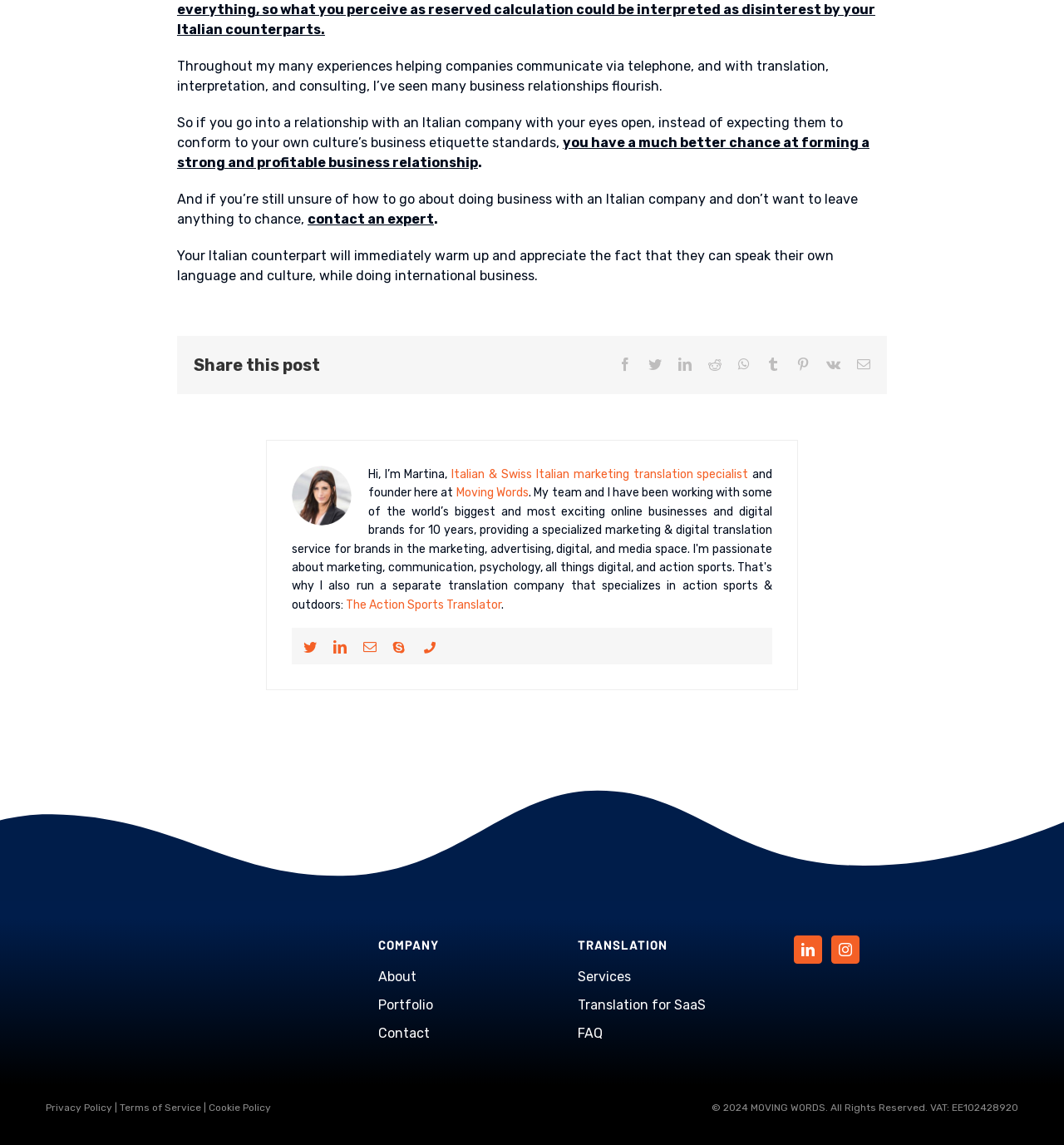Identify the bounding box coordinates of the element to click to follow this instruction: 'Read the company's About page'. Ensure the coordinates are four float values between 0 and 1, provided as [left, top, right, bottom].

[0.355, 0.845, 0.48, 0.862]